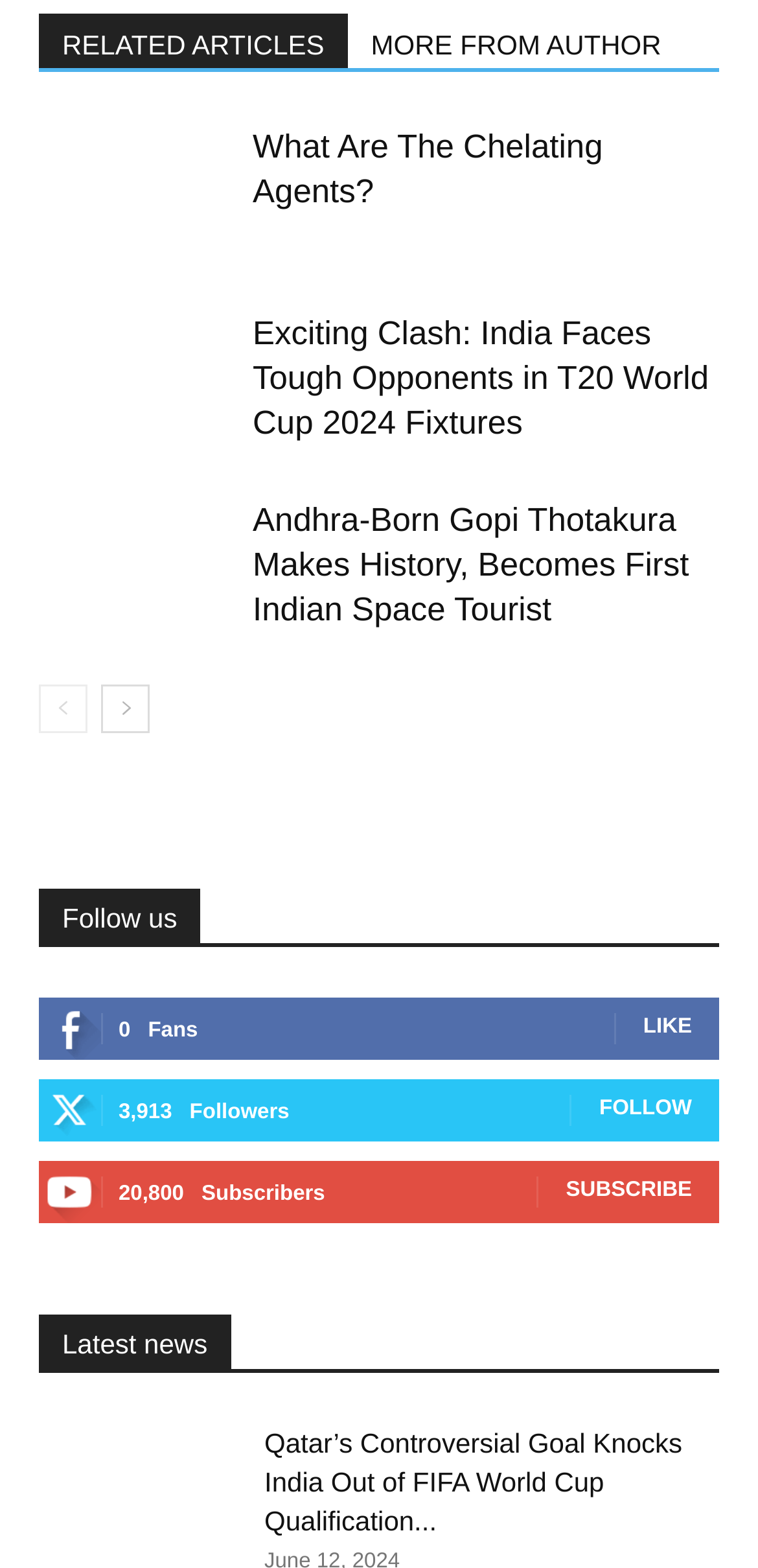Identify the bounding box for the described UI element. Provide the coordinates in (top-left x, top-left y, bottom-right x, bottom-right y) format with values ranging from 0 to 1: What Are The Chelating Agents?

[0.333, 0.082, 0.795, 0.134]